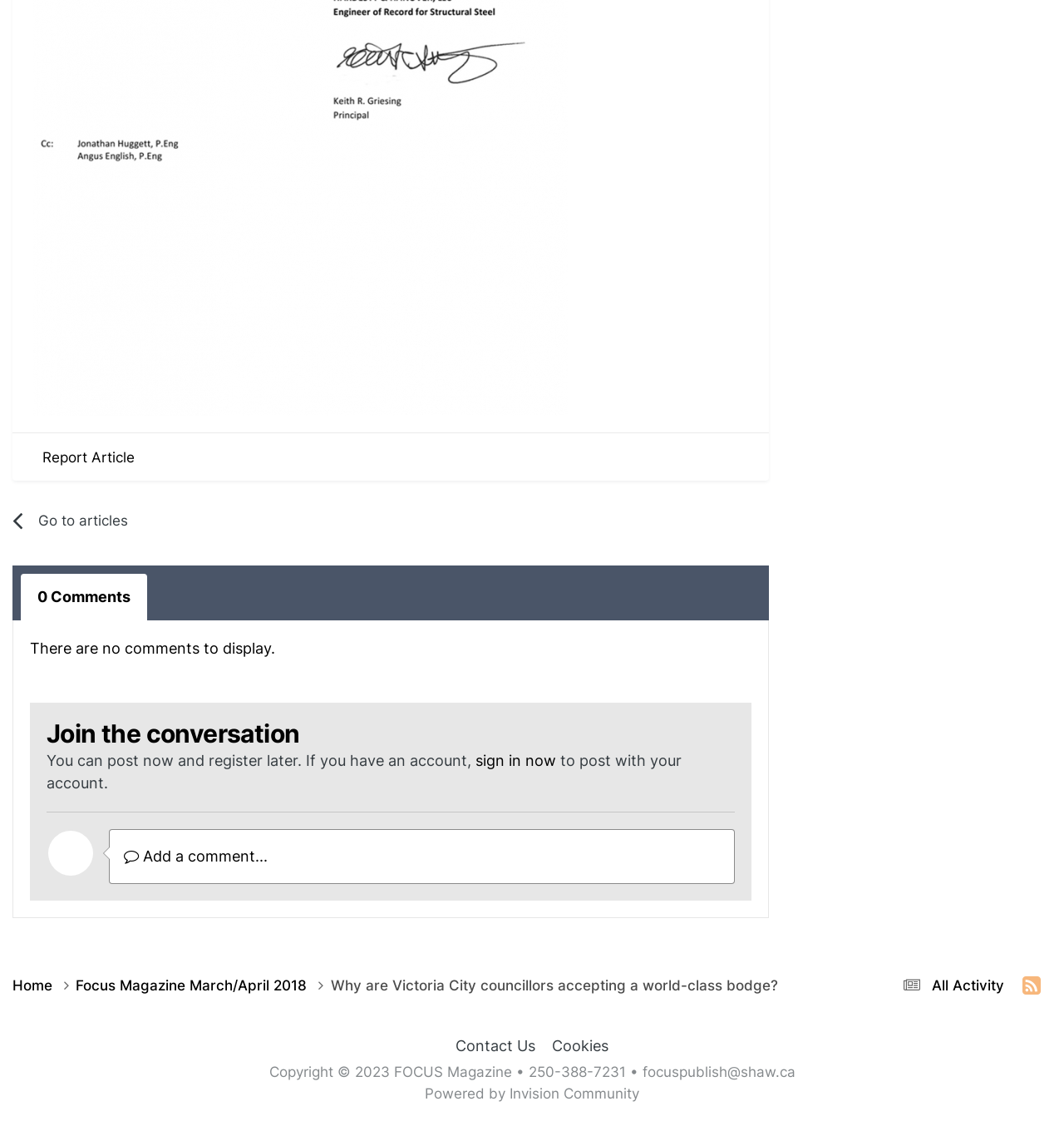What can be posted now?
Utilize the information in the image to give a detailed answer to the question.

The webpage has a section that says 'You can post now and register later. If you have an account, sign in now to post with your account.' This implies that a user can post a comment without registering first, and the 'Add a comment...' button is likely used for this purpose.